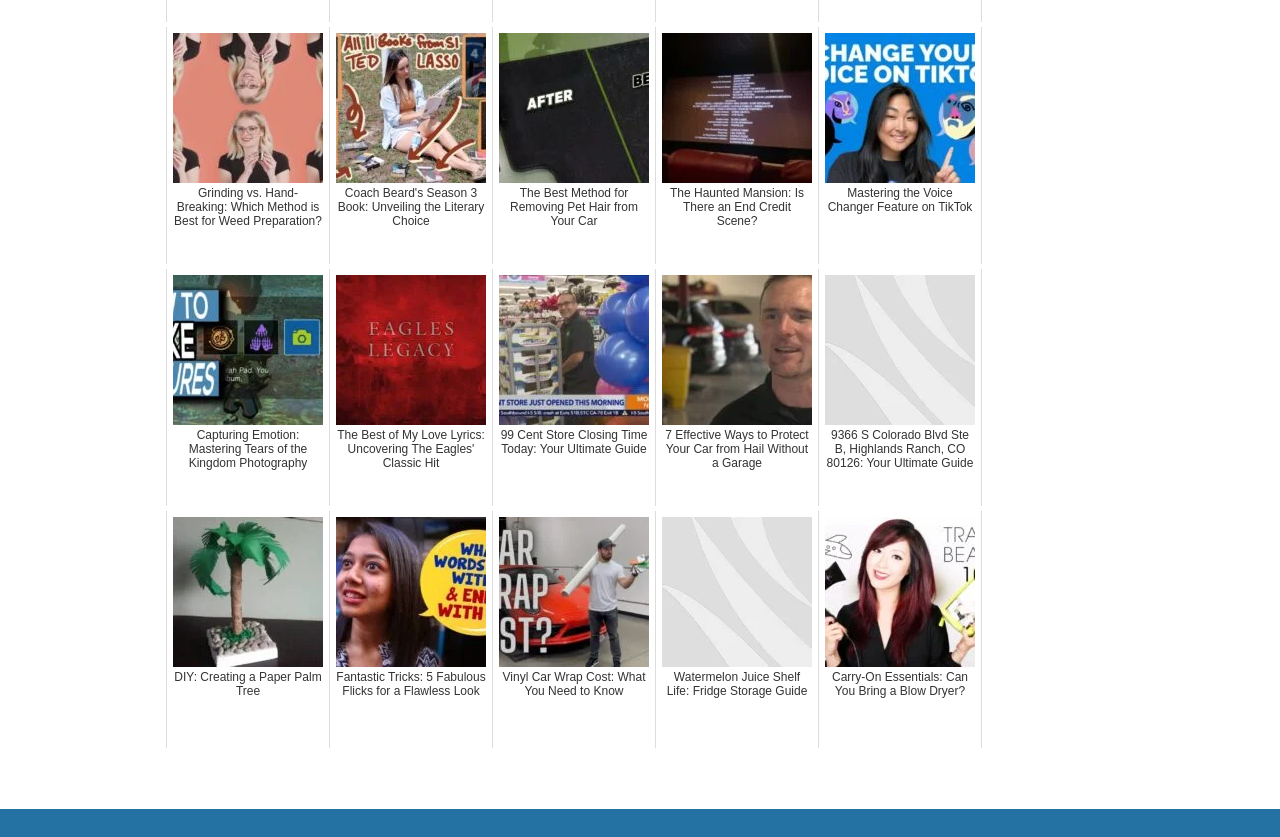What is the topic of the first link?
Provide an in-depth and detailed answer to the question.

The first link on the webpage has the text 'Grinding vs. Hand-Breaking: Which Method is Best for Weed Preparation?' which suggests that the topic of the link is related to weed preparation.